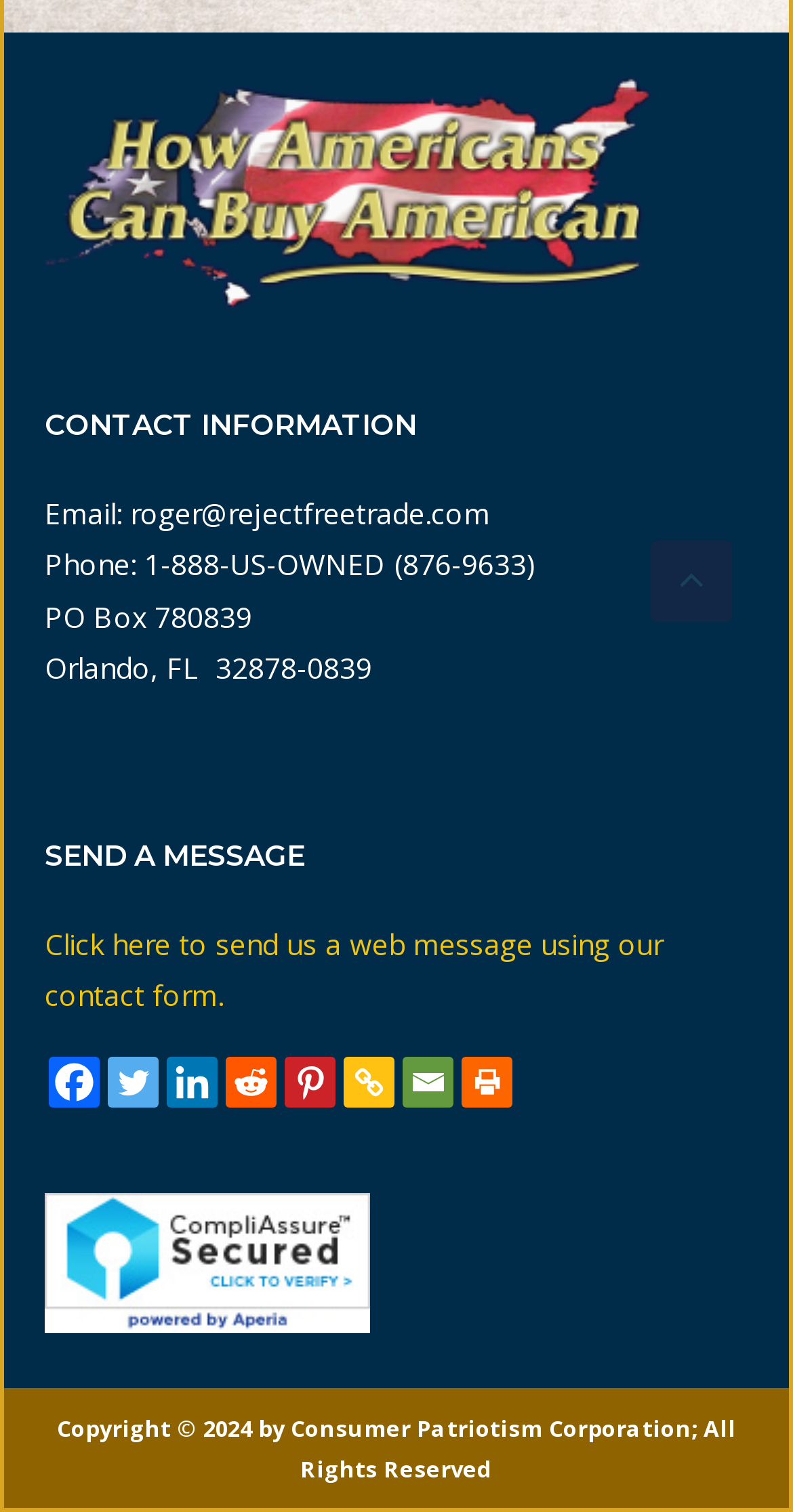Indicate the bounding box coordinates of the clickable region to achieve the following instruction: "Click to scroll back to top."

[0.821, 0.358, 0.923, 0.411]